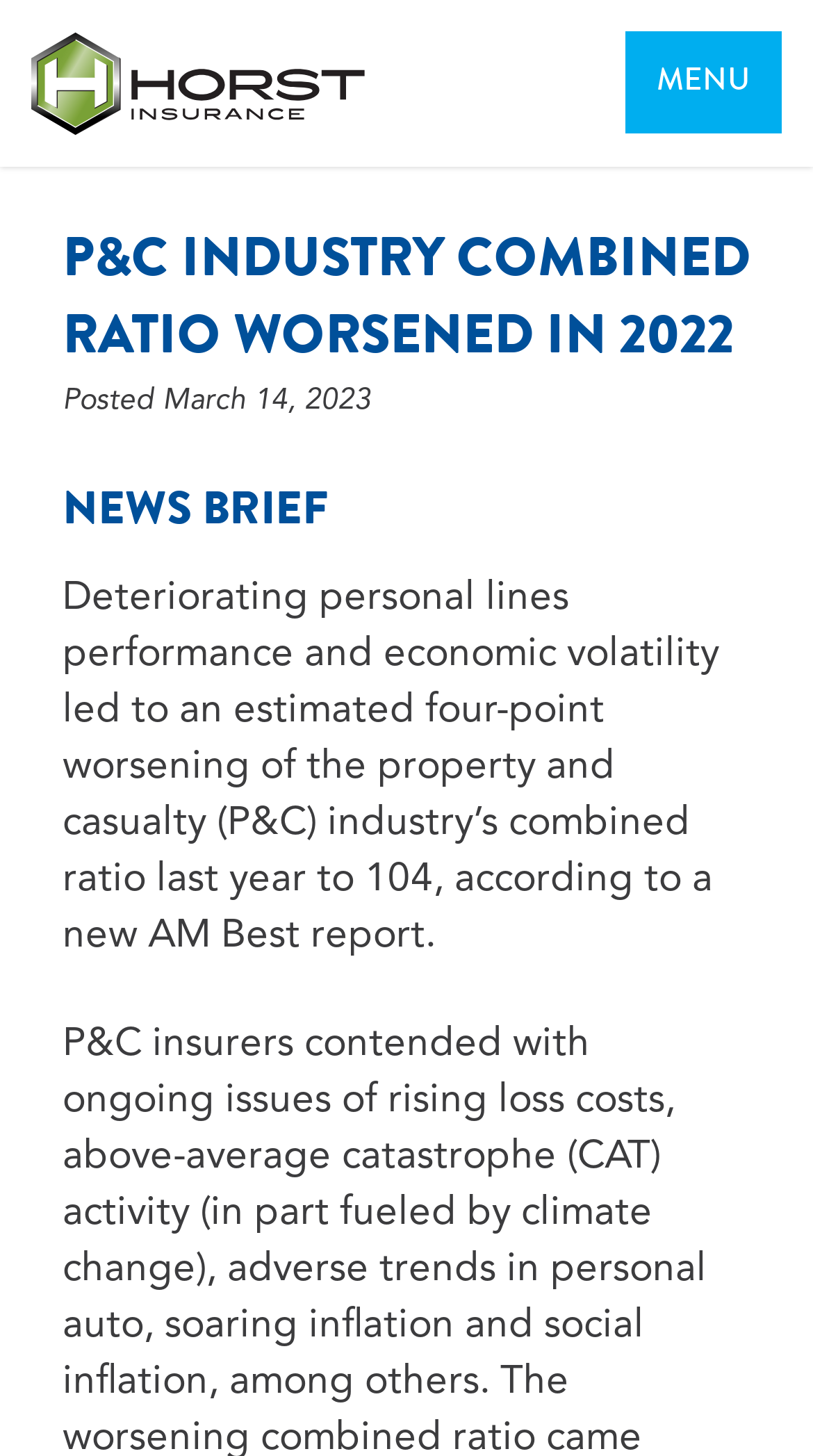Refer to the image and provide an in-depth answer to the question:
What is the industry's combined ratio last year?

I found the industry's combined ratio last year by reading the text 'Deteriorating personal lines performance and economic volatility led to an estimated four-point worsening of the property and casualty (P&C) industry’s combined ratio last year to 104...' which is located in the main content area.